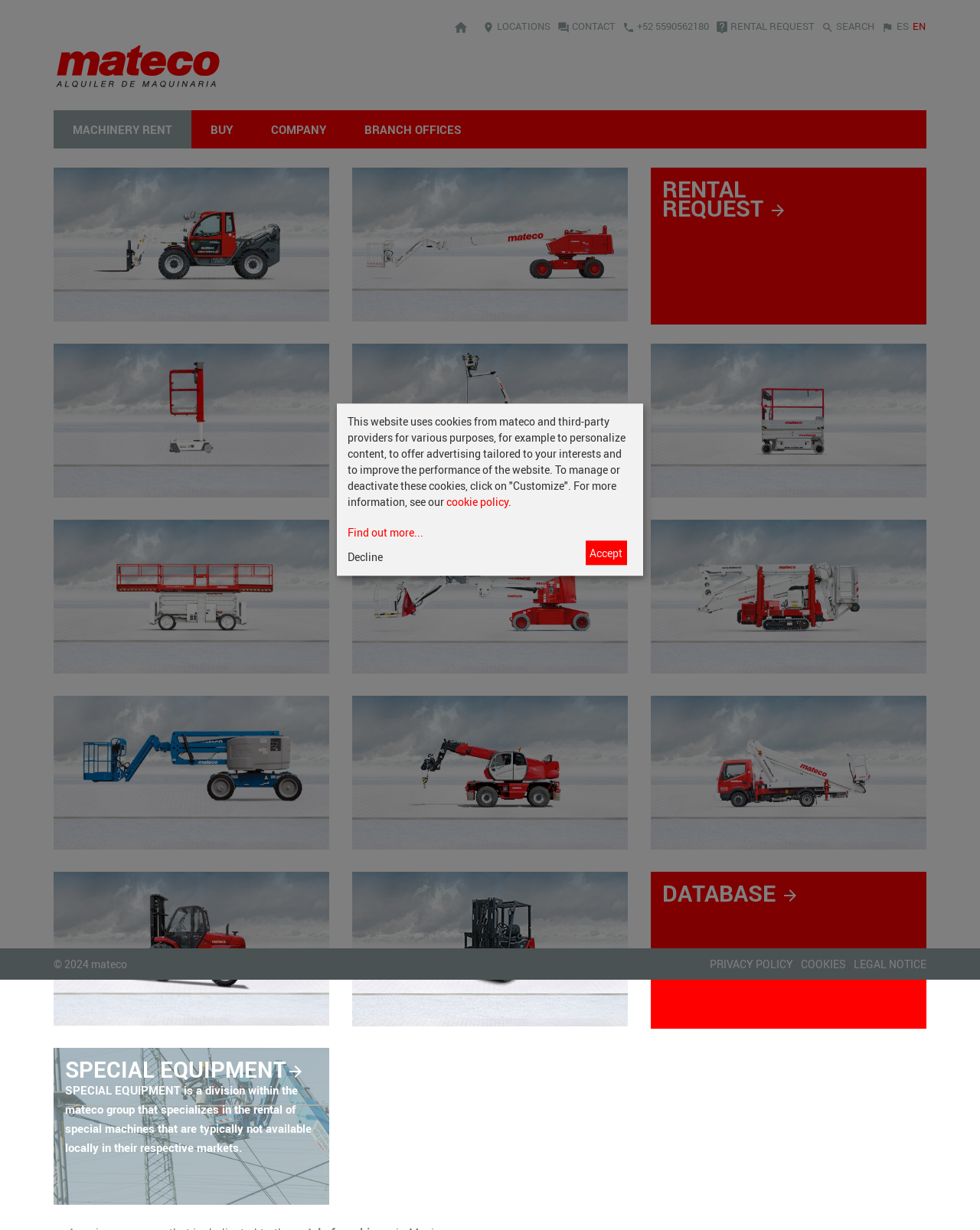Determine the bounding box coordinates for the HTML element mentioned in the following description: "Find out more...". The coordinates should be a list of four floats ranging from 0 to 1, represented as [left, top, right, bottom].

[0.355, 0.423, 0.436, 0.443]